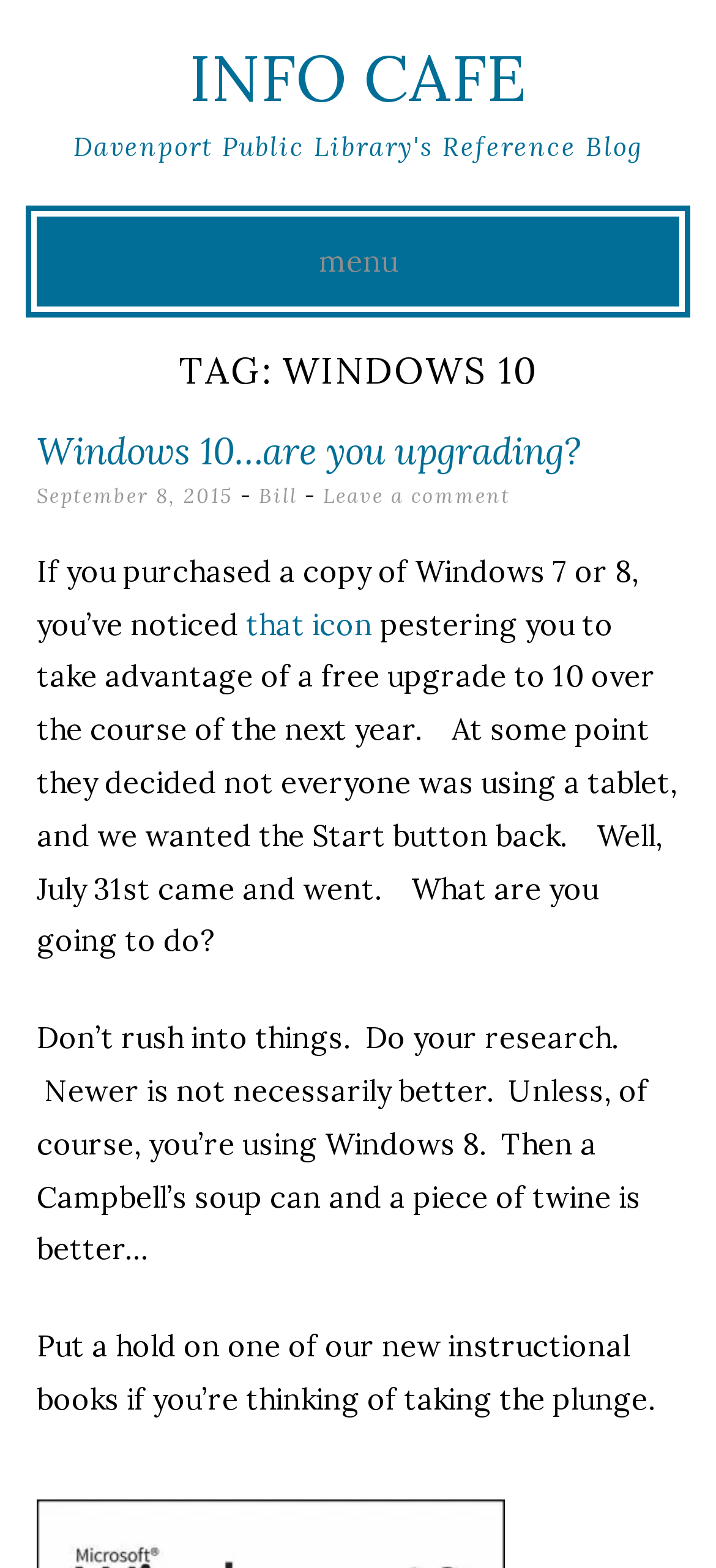What is the date of the latest article?
Please ensure your answer to the question is detailed and covers all necessary aspects.

The date of the latest article can be found in the link element with bounding box coordinates [0.051, 0.308, 0.326, 0.324]. It is 'September 8, 2015'.